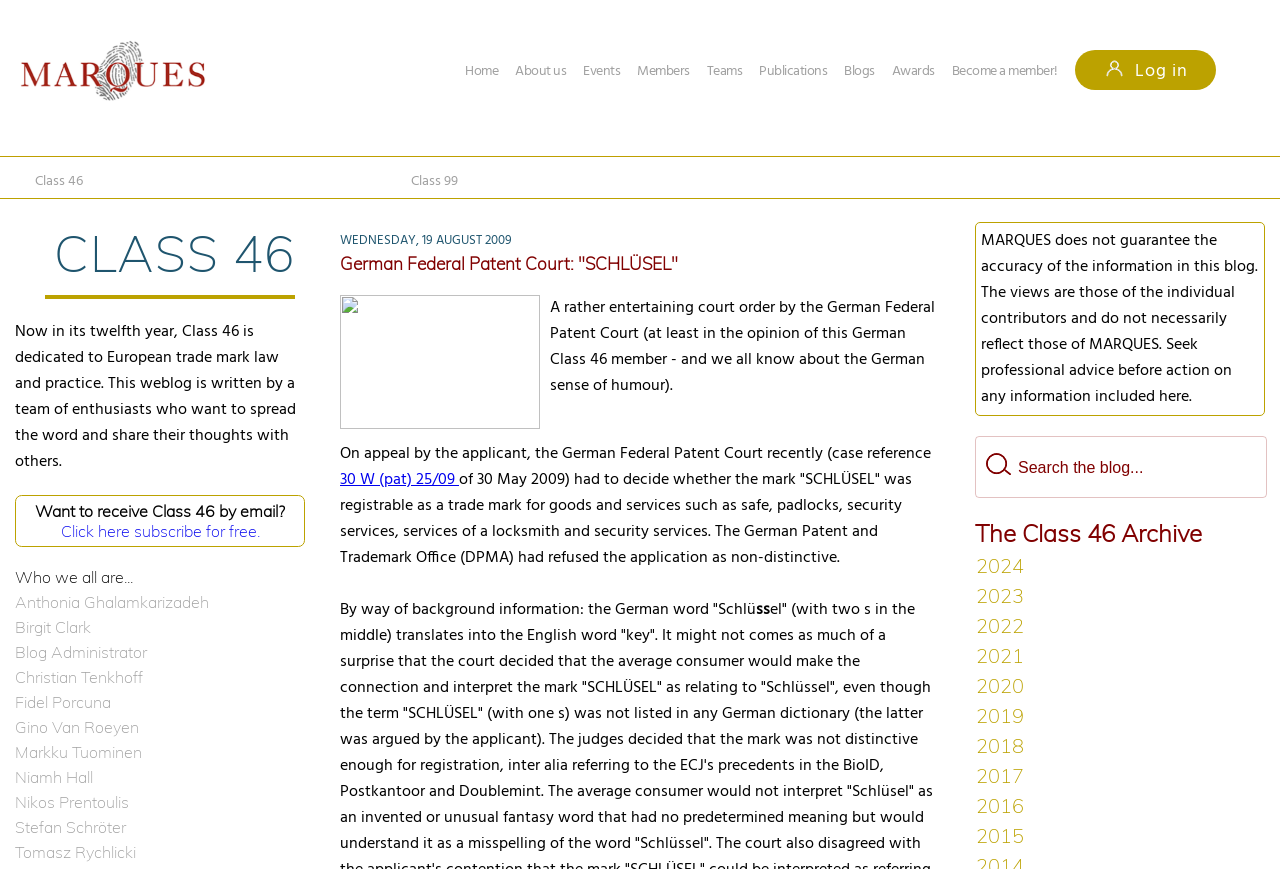Determine the bounding box coordinates of the area to click in order to meet this instruction: "Search the blog".

[0.794, 0.527, 0.953, 0.55]